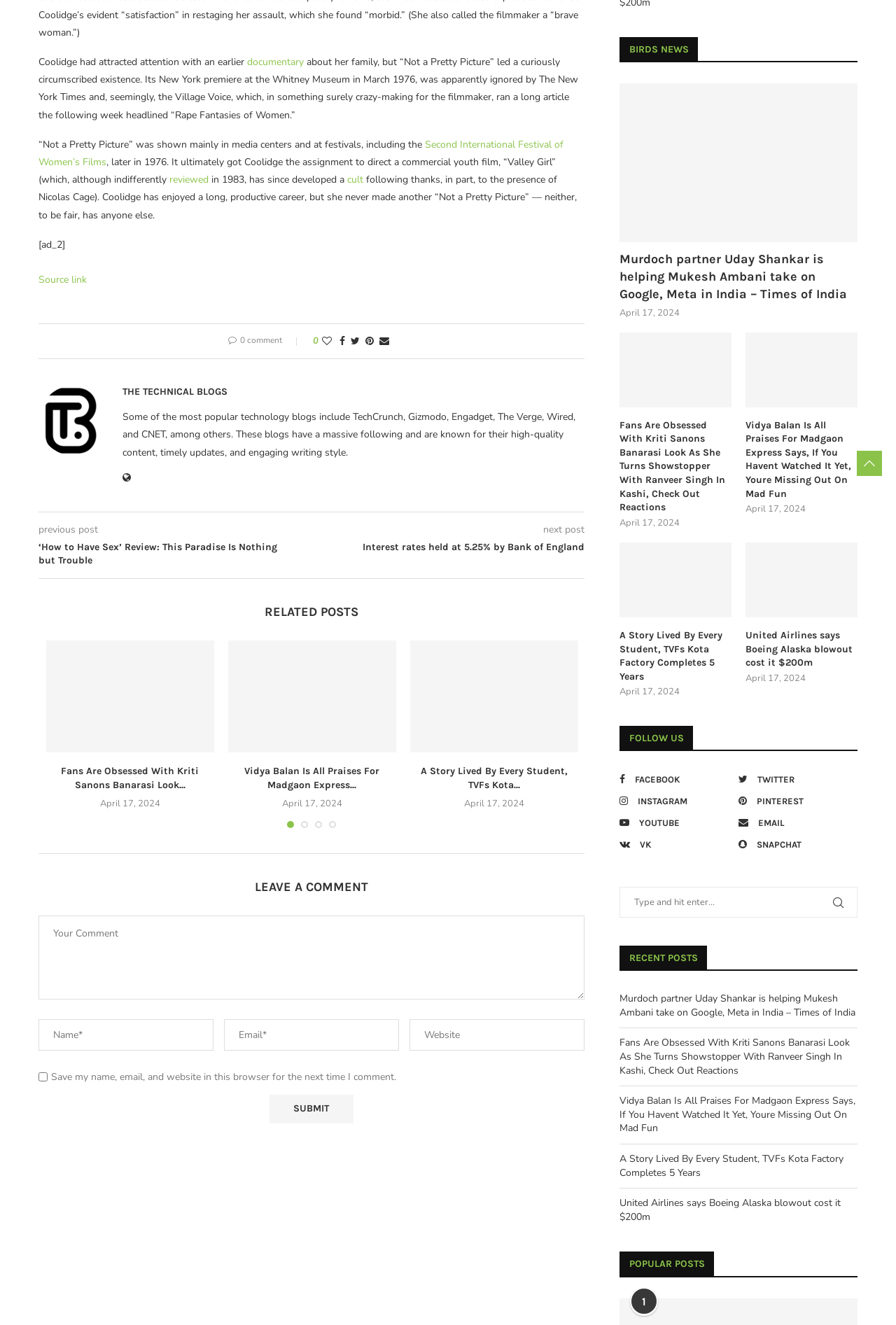Determine the bounding box coordinates for the UI element with the following description: "The Technical Blogs". The coordinates should be four float numbers between 0 and 1, represented as [left, top, right, bottom].

[0.137, 0.291, 0.254, 0.3]